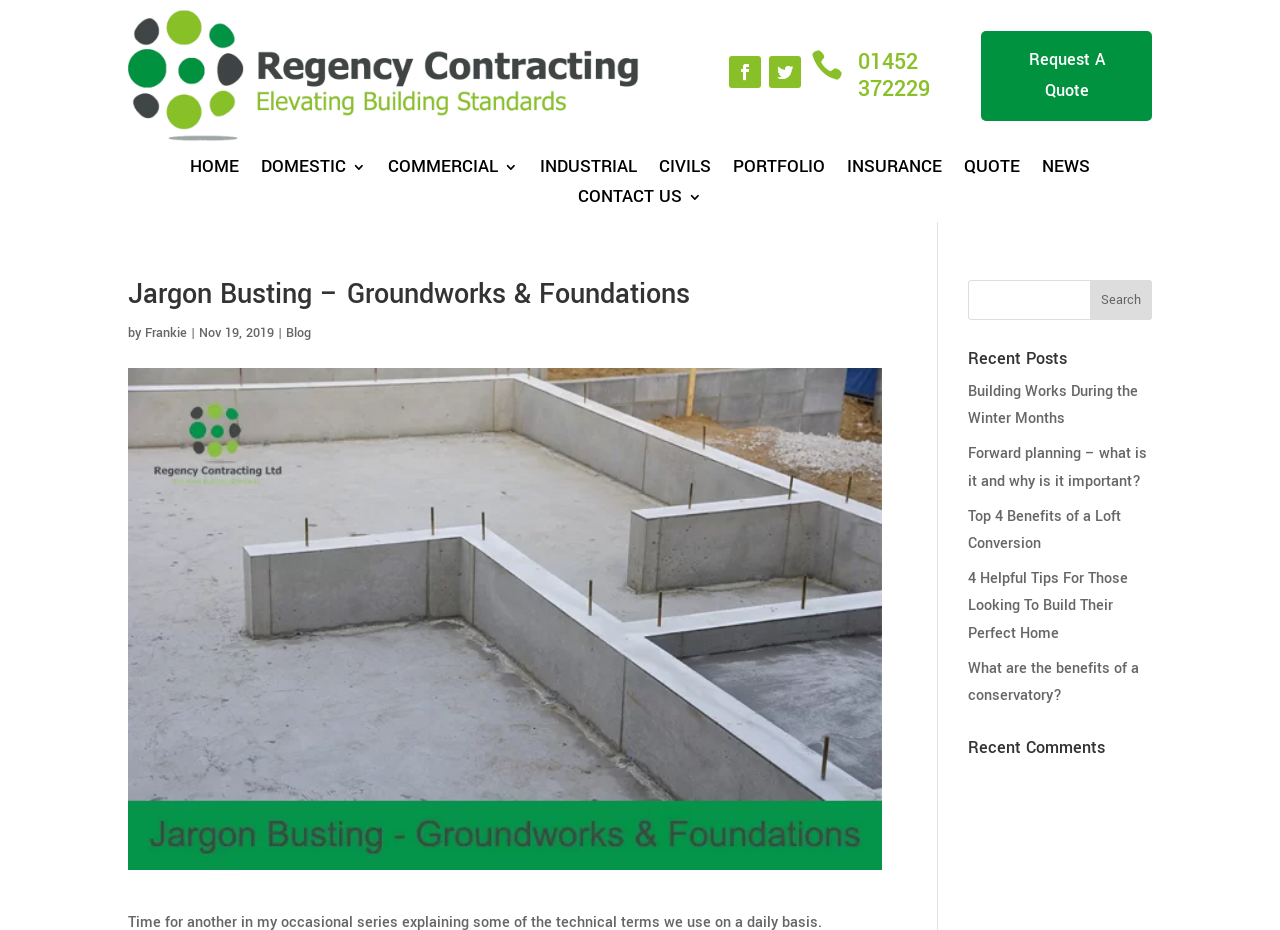What is the purpose of the textbox in the search section?
Provide a detailed answer to the question, using the image to inform your response.

I found the search section, which contains a textbox element, and inferred that the purpose of the textbox is to input a search query, as it is accompanied by a button element with the text 'Search'.